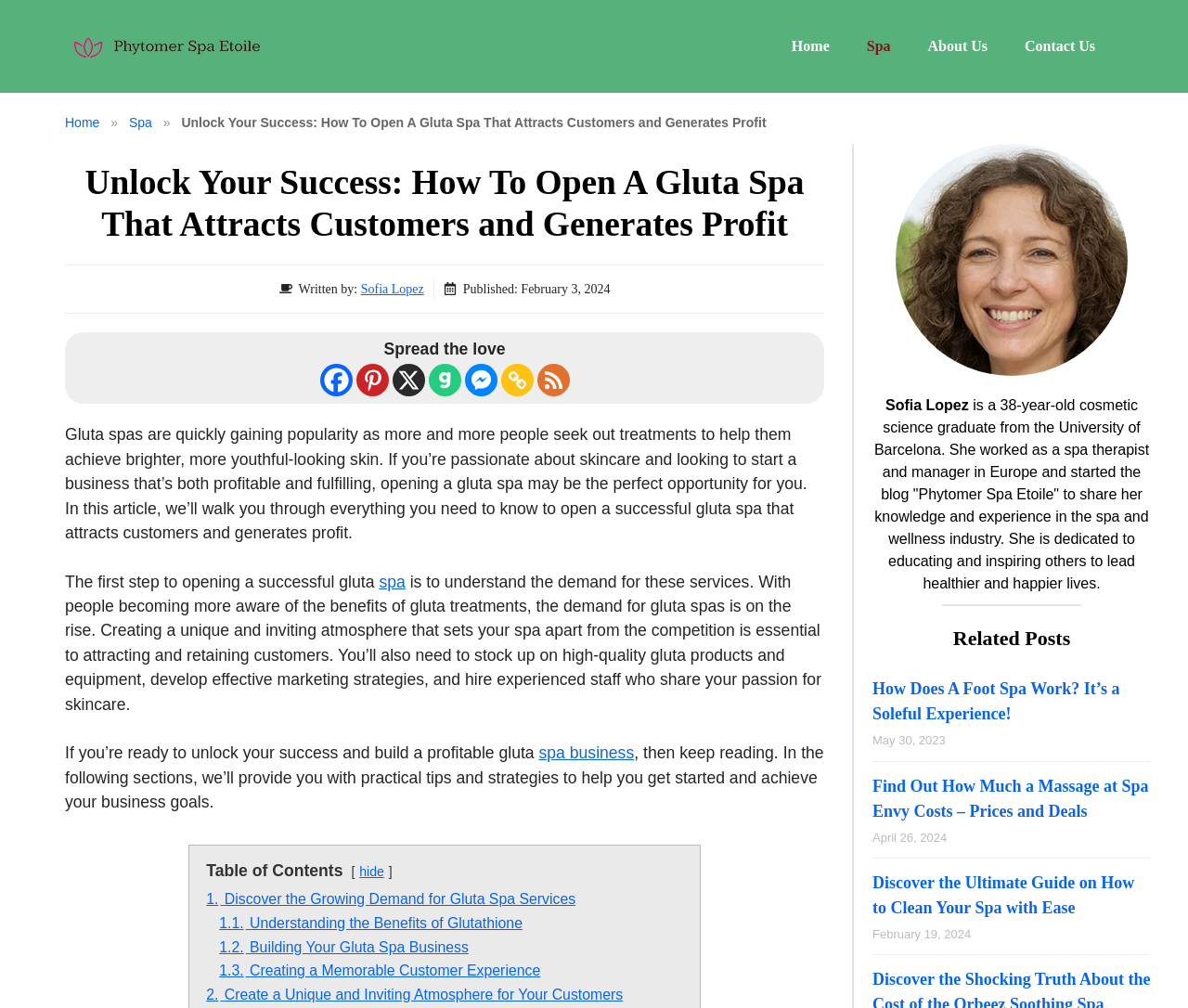Provide the bounding box coordinates of the area you need to click to execute the following instruction: "Click on the 'Home' link in the navigation bar".

[0.651, 0.018, 0.714, 0.074]